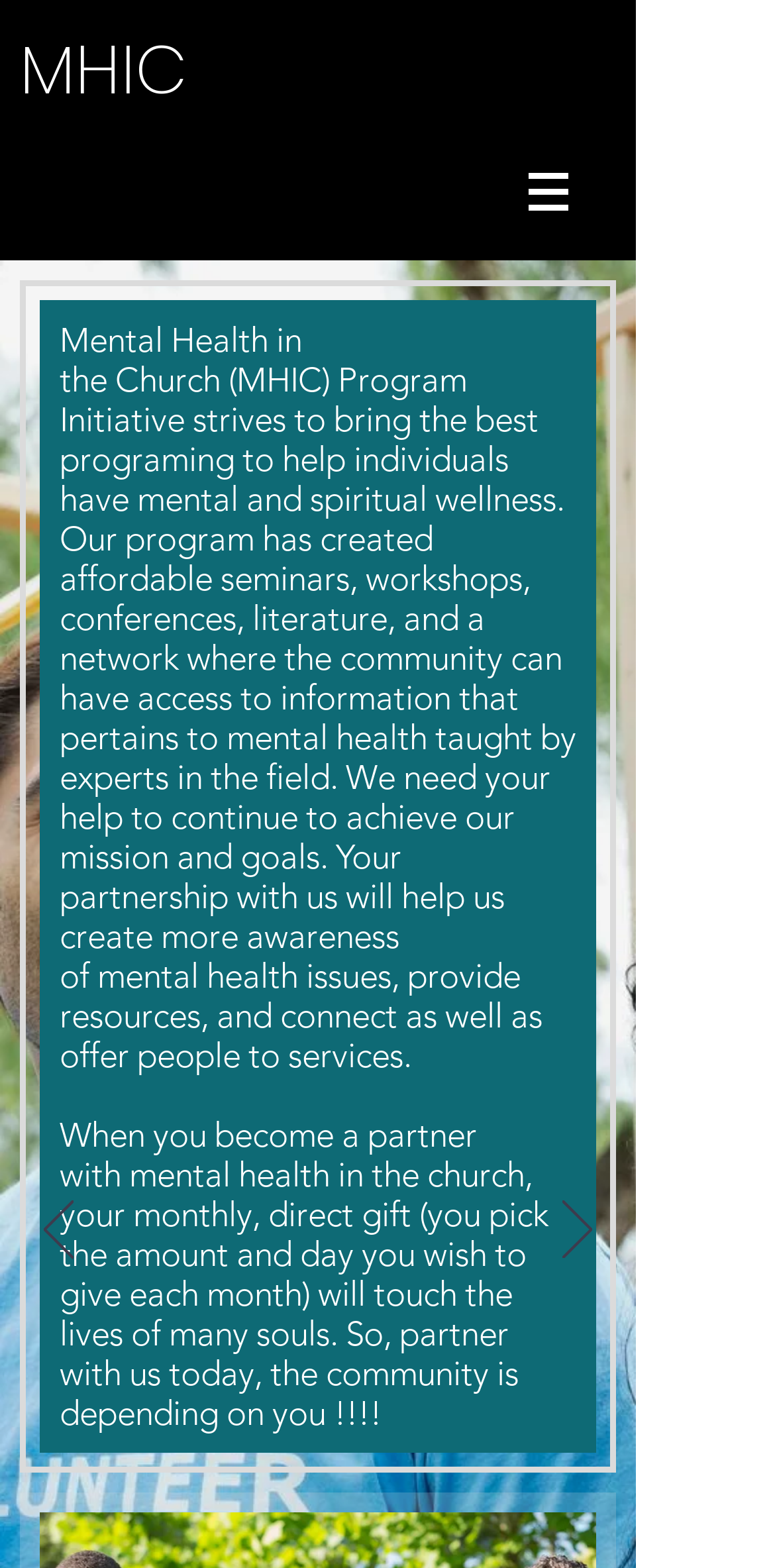How can one partner with the program initiative?
Using the image, elaborate on the answer with as much detail as possible.

The webpage mentions that one can partner with the program initiative by making a monthly direct gift. This is stated in the second StaticText element, which explains that a monthly direct gift will touch the lives of many souls.